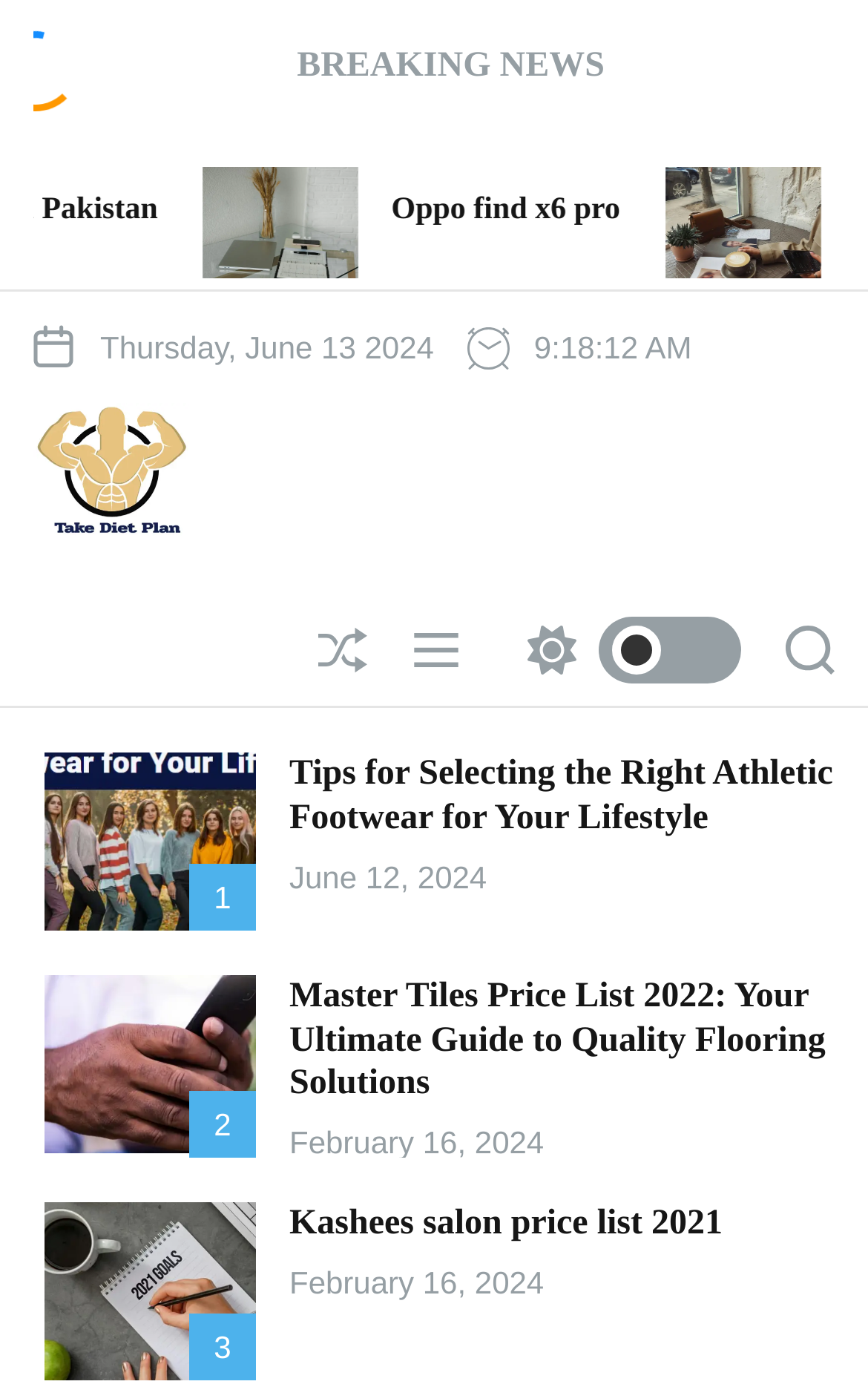Use a single word or phrase to answer the following:
What is the purpose of the 'Take Diet Plan' link?

To take a diet plan